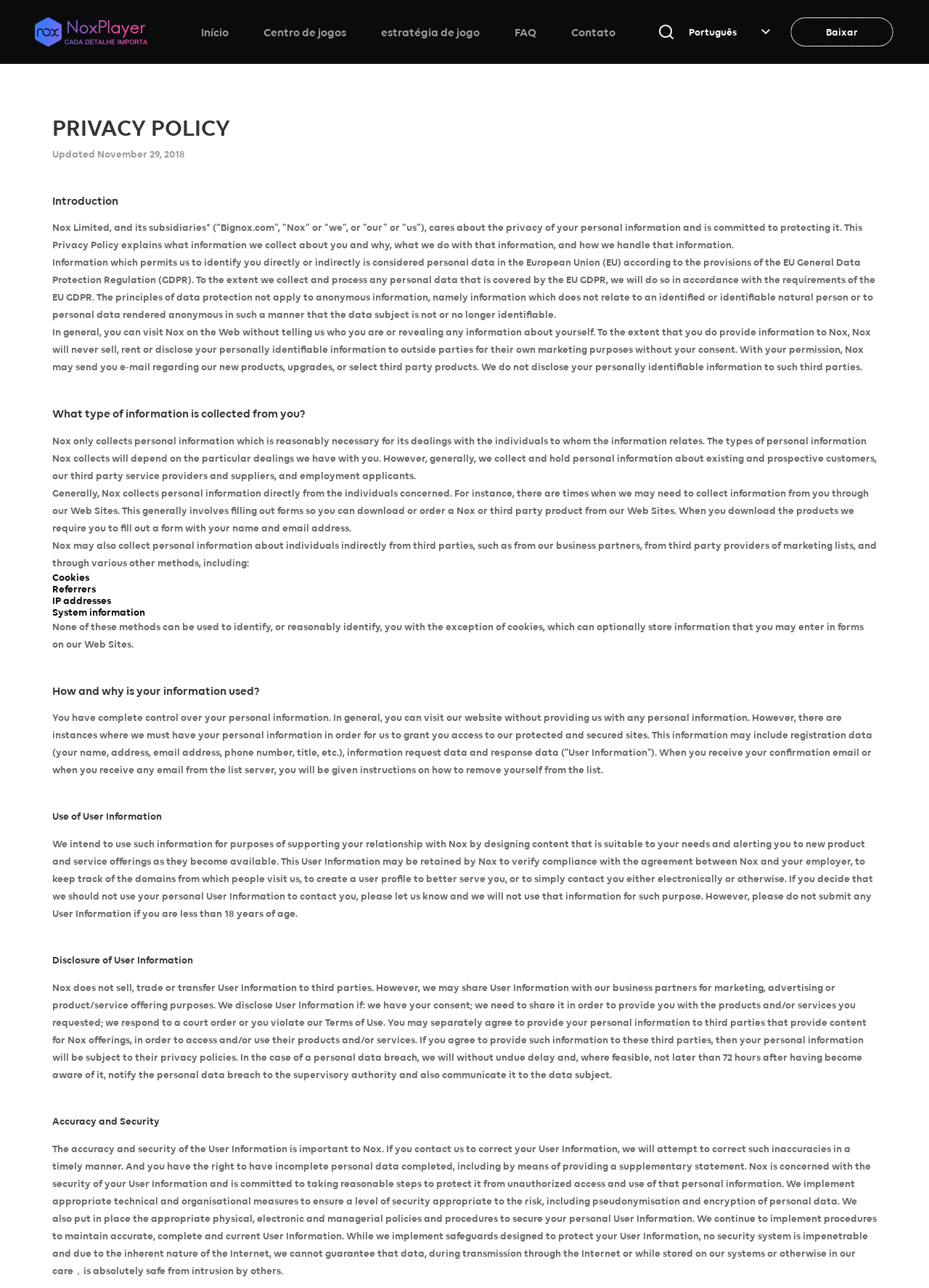Kindly determine the bounding box coordinates for the clickable area to achieve the given instruction: "Click the 'search' button".

[0.708, 0.018, 0.727, 0.032]